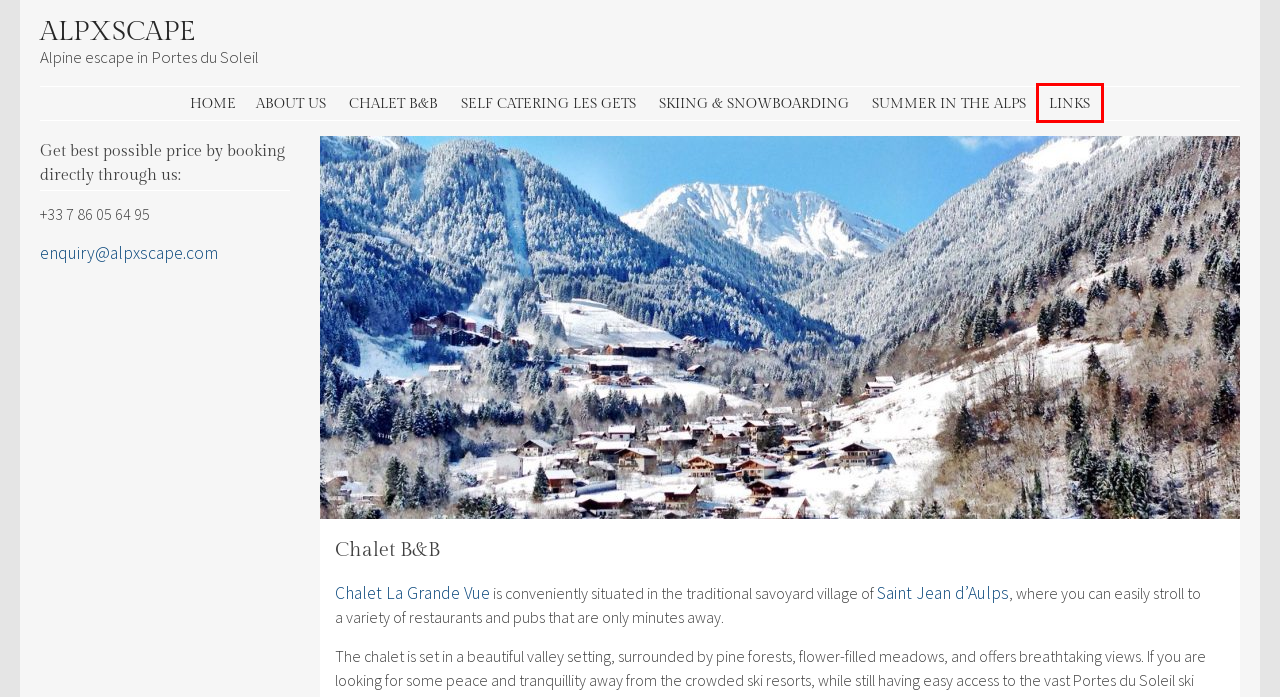Analyze the screenshot of a webpage featuring a red rectangle around an element. Pick the description that best fits the new webpage after interacting with the element inside the red bounding box. Here are the candidates:
A. Home - Alpxscape
B. Summer in the alps - Alpxscape
C. About Saint Jean d'Aulps - Alpxscape
D. Self catering Les Gets - Alpxscape
E. About us - Alpxscape
F. Blog Tool, Publishing Platform, and CMS – WordPress.org
G. Skiing & Snowboarding - Alpxscape
H. Links - Alpxscape

H